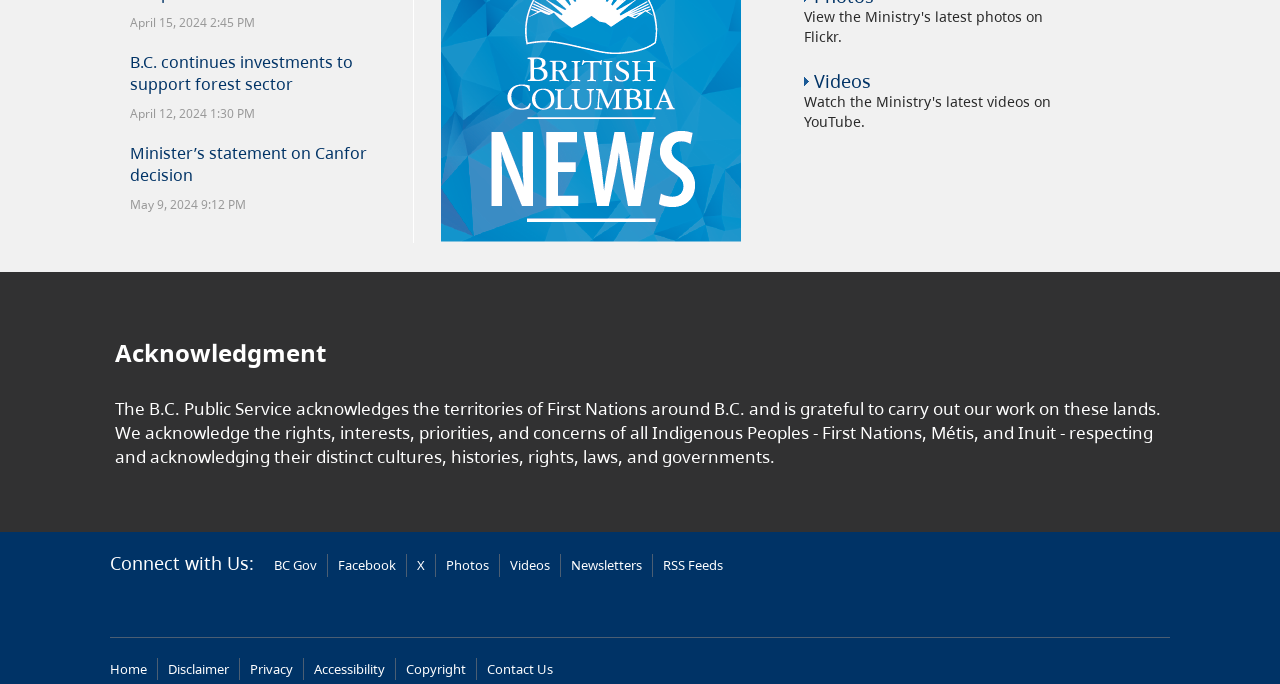Use a single word or phrase to answer this question: 
What is the date of the first news article?

April 15, 2024